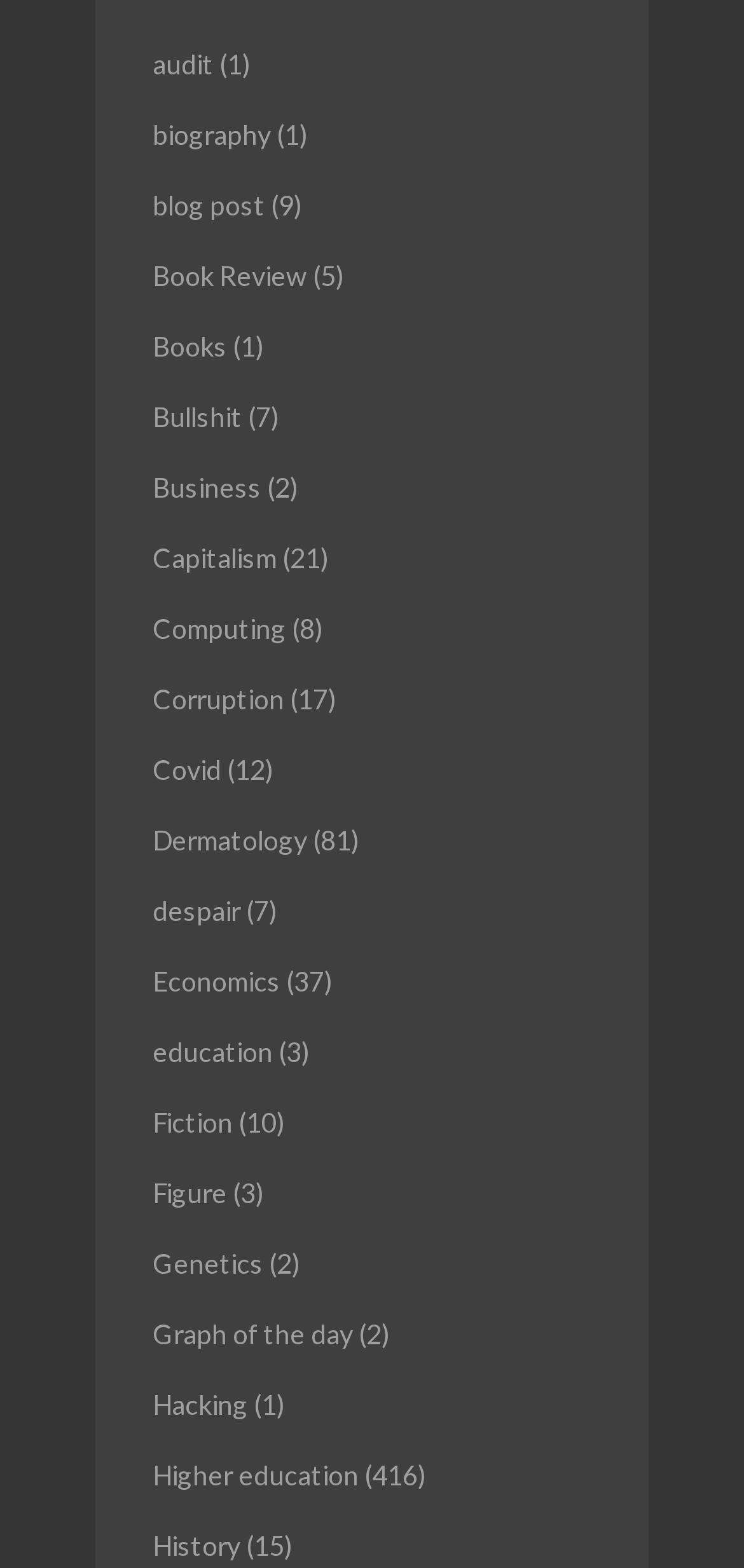Identify the bounding box coordinates for the element you need to click to achieve the following task: "click audit link". Provide the bounding box coordinates as four float numbers between 0 and 1, in the form [left, top, right, bottom].

[0.205, 0.03, 0.287, 0.051]